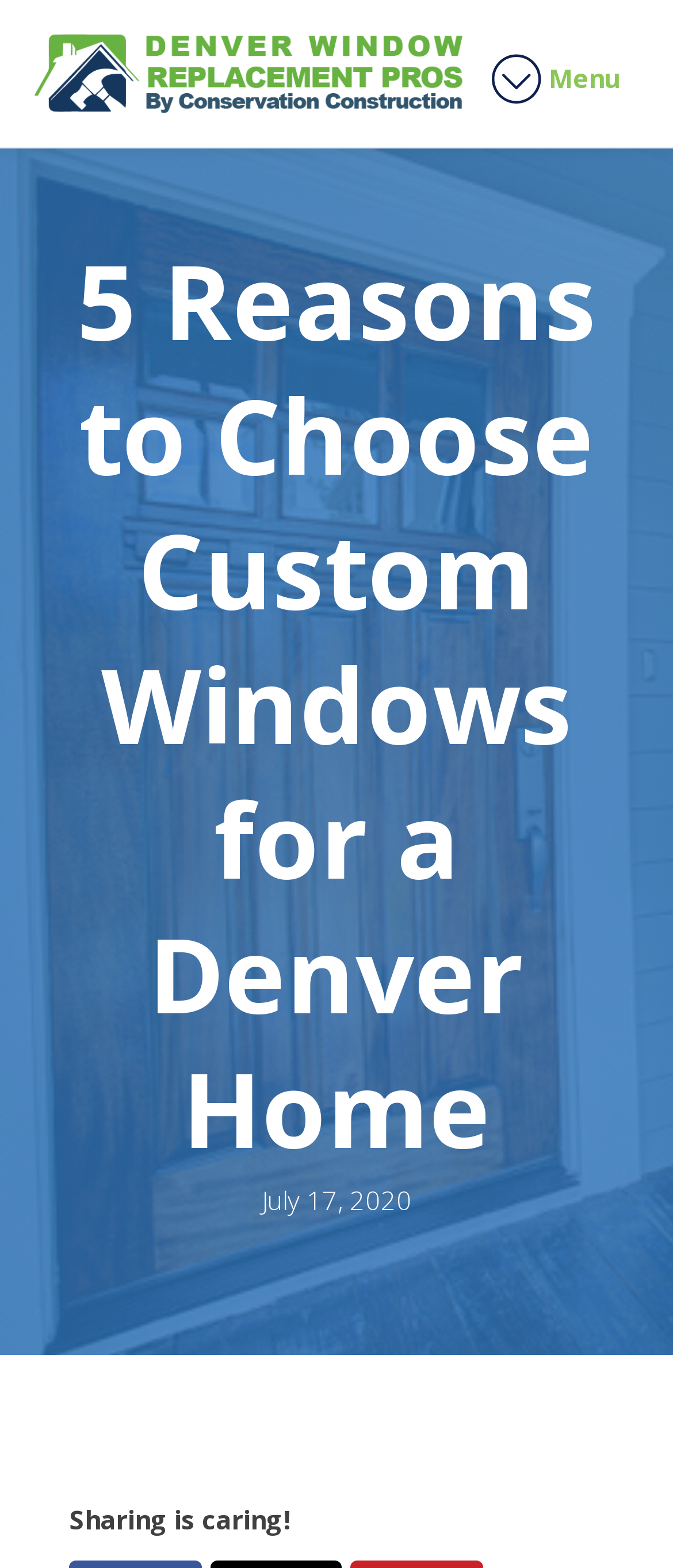What is the date of the article?
Please provide a single word or phrase based on the screenshot.

July 17, 2020